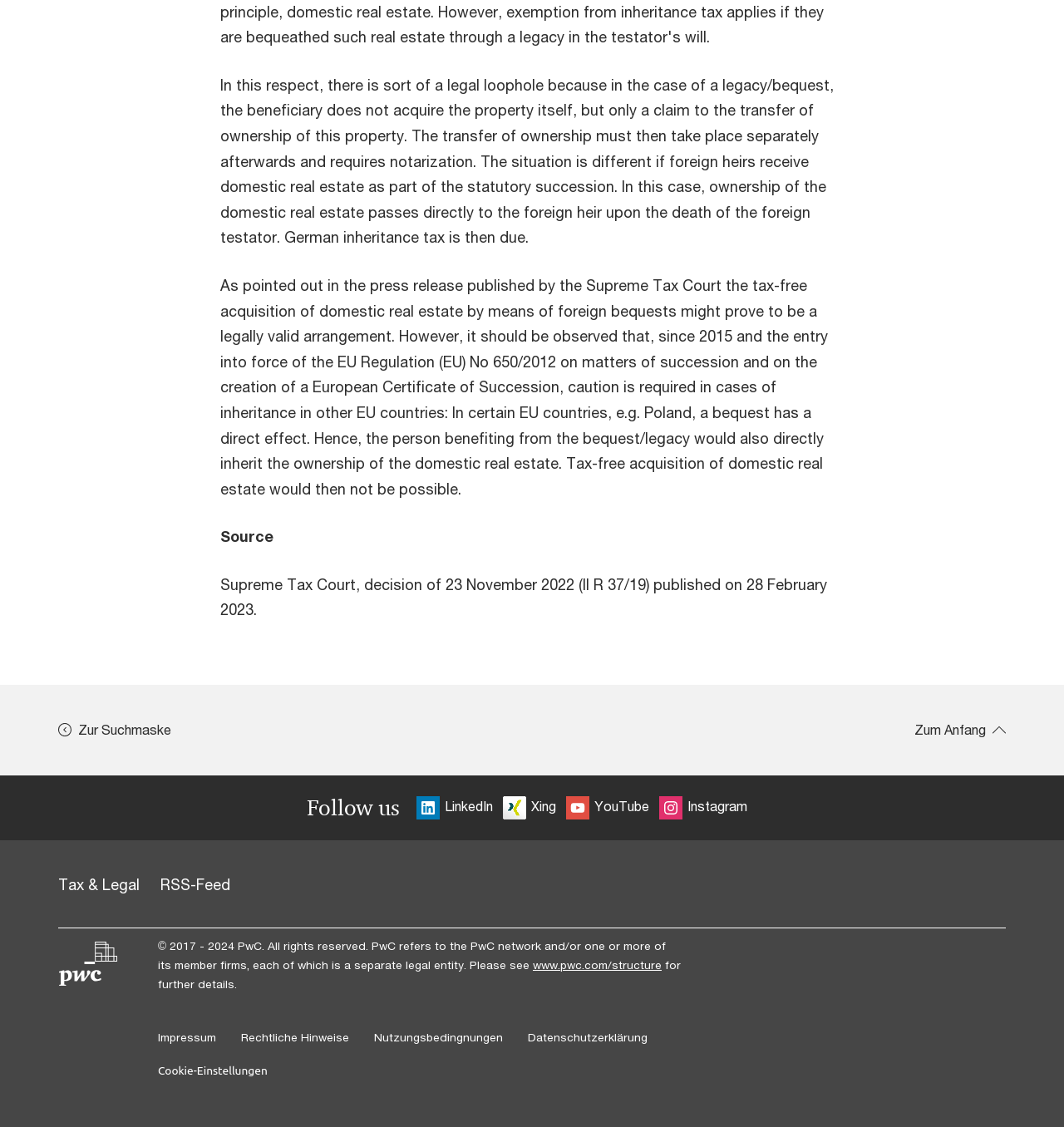Predict the bounding box coordinates for the UI element described as: "Zur Suchmaske". The coordinates should be four float numbers between 0 and 1, presented as [left, top, right, bottom].

[0.055, 0.64, 0.161, 0.654]